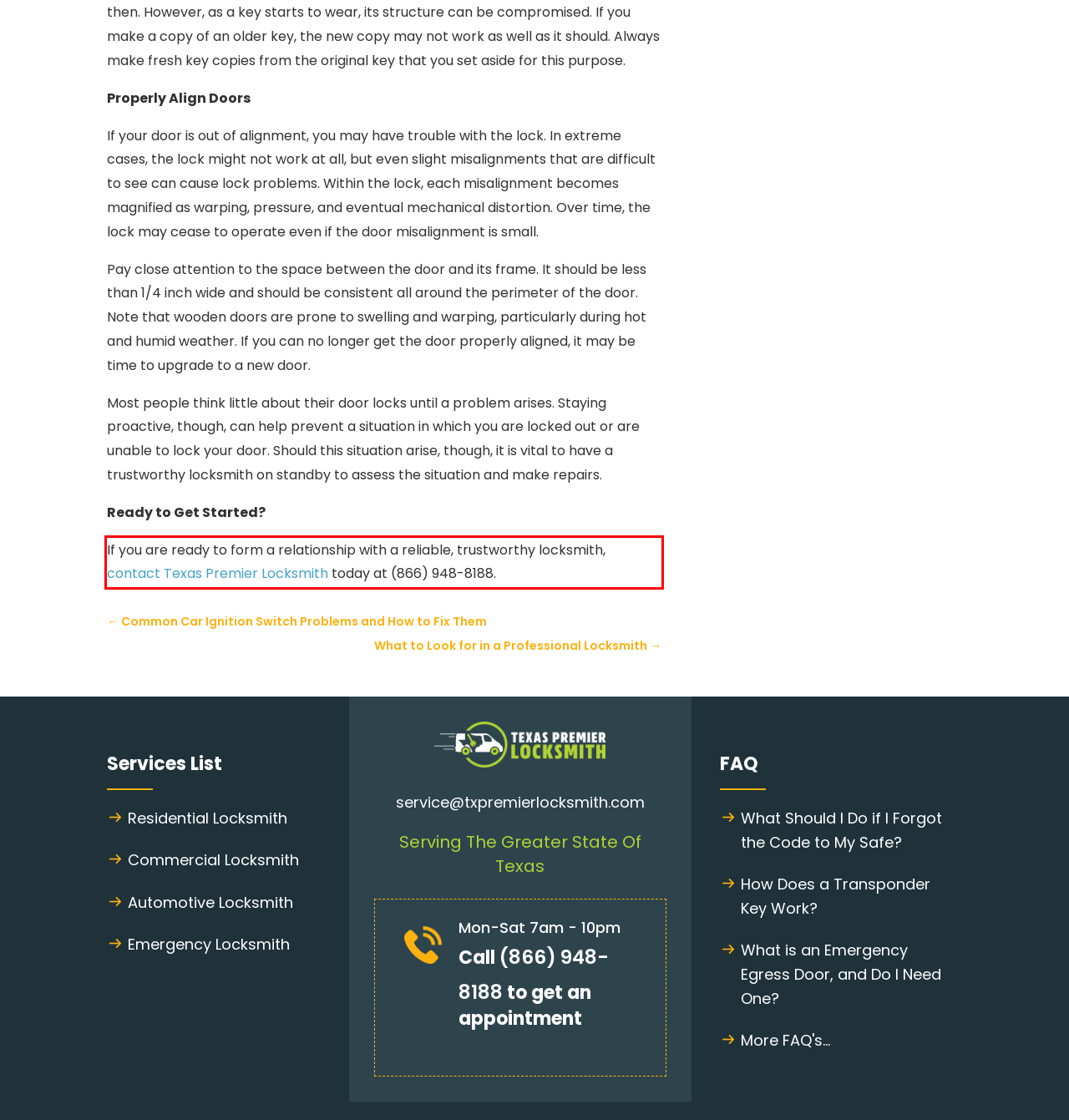Analyze the screenshot of the webpage that features a red bounding box and recognize the text content enclosed within this red bounding box.

If you are ready to form a relationship with a reliable, trustworthy locksmith, contact Texas Premier Locksmith today at (866) 948-8188.